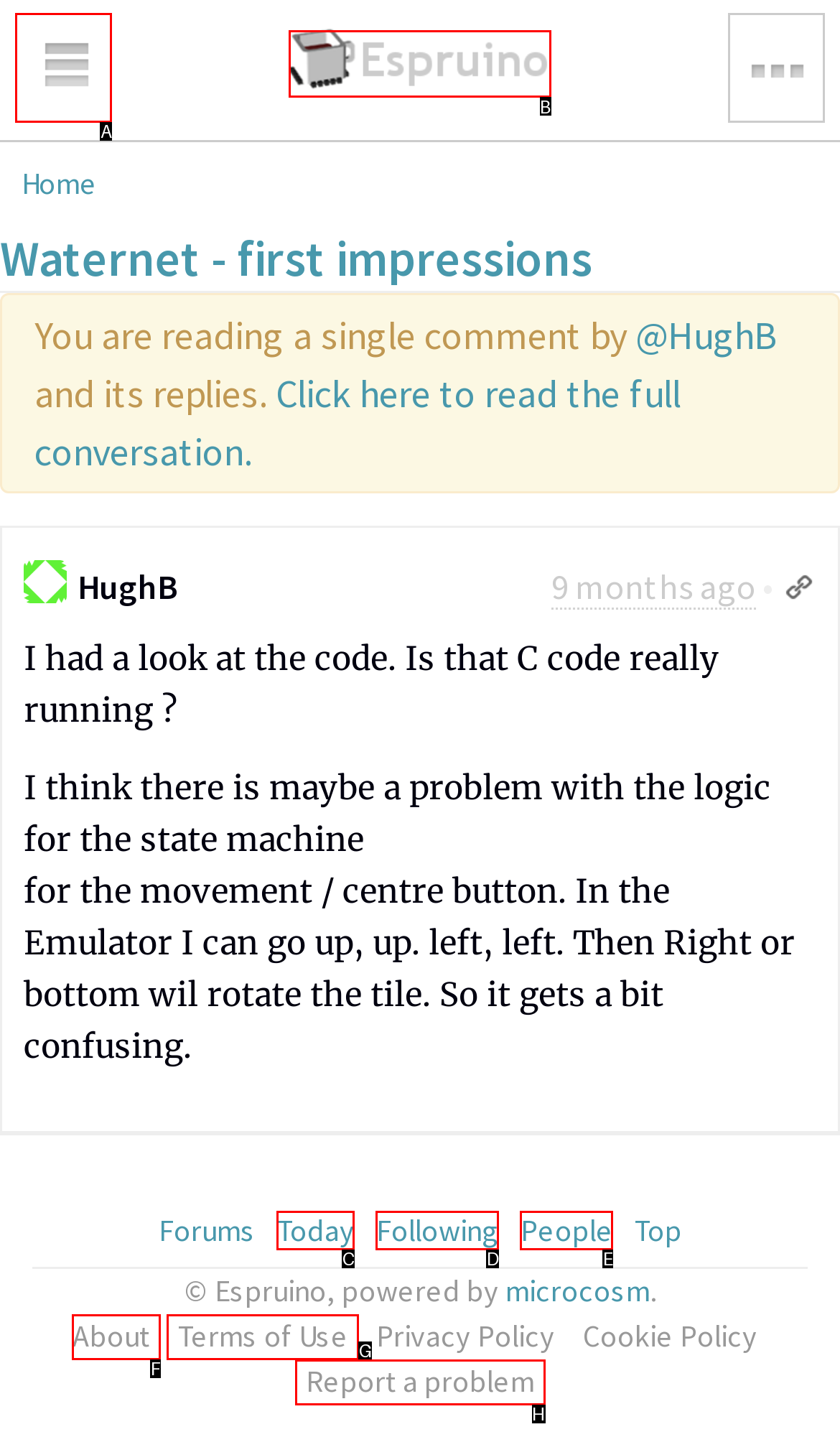Identify the correct UI element to click on to achieve the following task: explore 'cat food' Respond with the corresponding letter from the given choices.

None